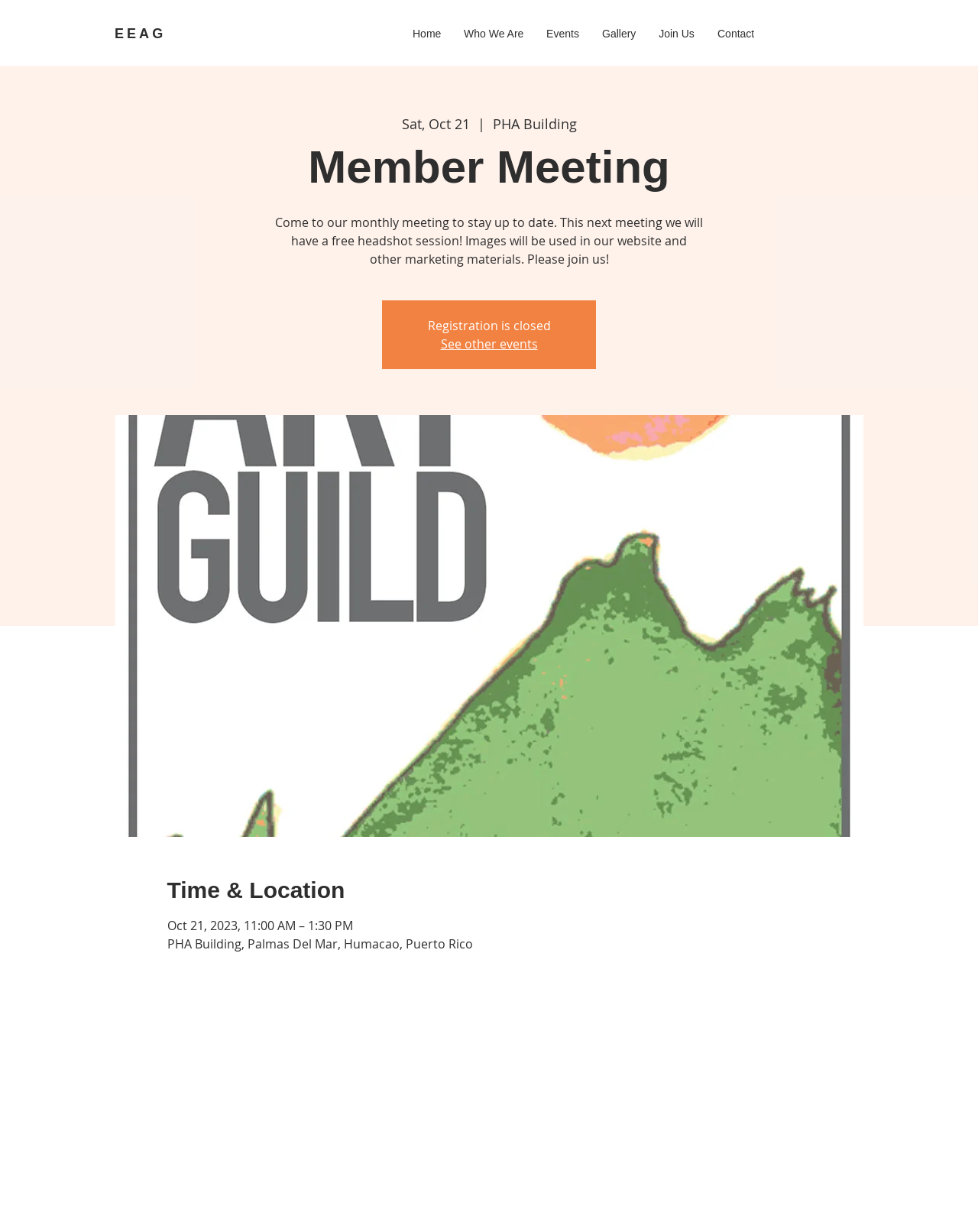Refer to the screenshot and give an in-depth answer to this question: What is the date of the next member meeting?

I found the answer by looking at the 'Time & Location' section, where it says 'Oct 21, 2023, 11:00 AM – 1:30 PM'.